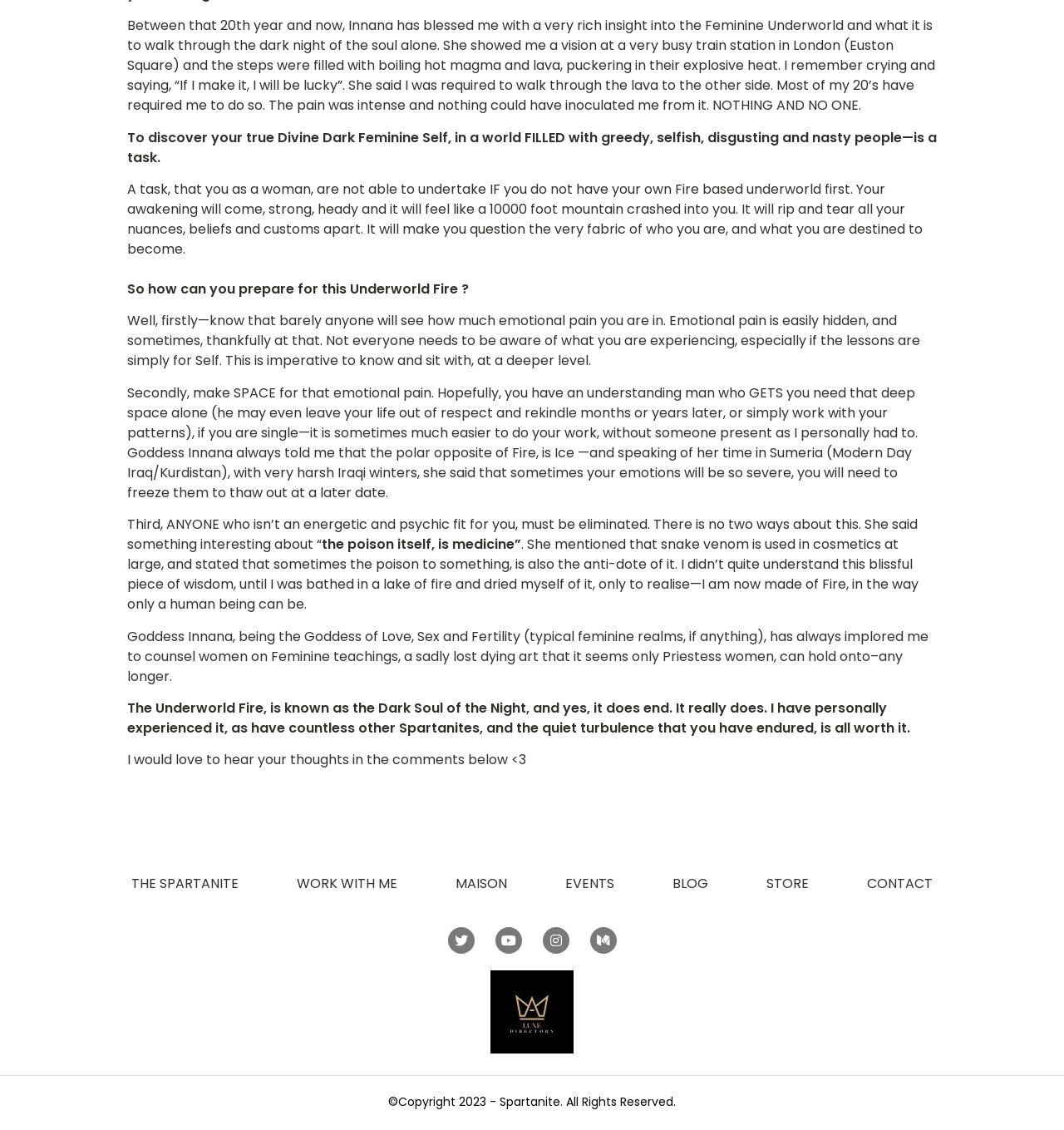Please specify the coordinates of the bounding box for the element that should be clicked to carry out this instruction: "Click on 'THE SPARTANITE'". The coordinates must be four float numbers between 0 and 1, formatted as [left, top, right, bottom].

[0.123, 0.775, 0.224, 0.79]